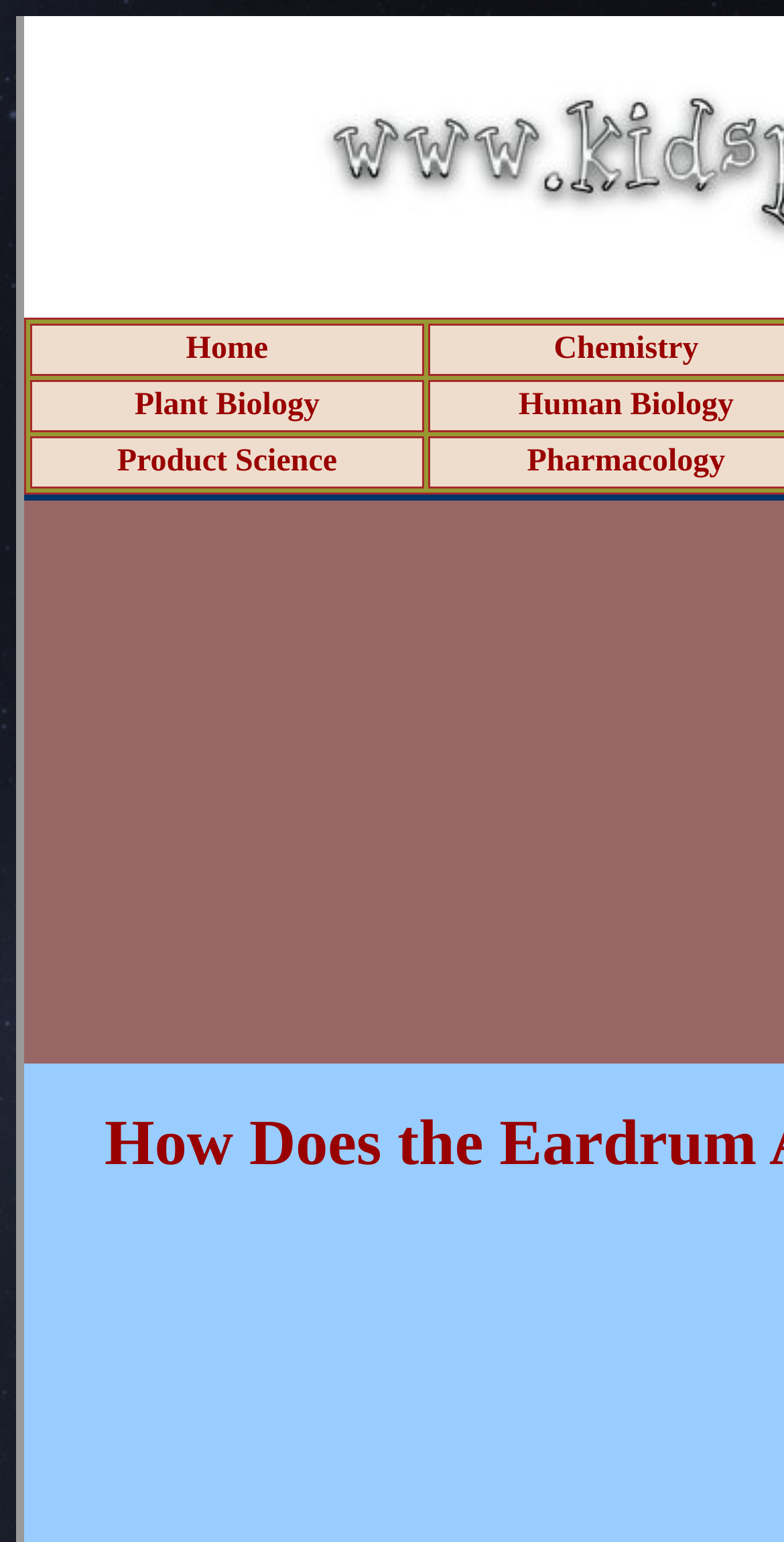How many grid cells are there at the top of the webpage?
Can you offer a detailed and complete answer to this question?

By examining the webpage, I can see that there are three grid cells at the top, each containing two links. These grid cells are labeled as 'Home', 'Plant Biology', and 'Product Science'. Therefore, there are three grid cells at the top of the webpage.